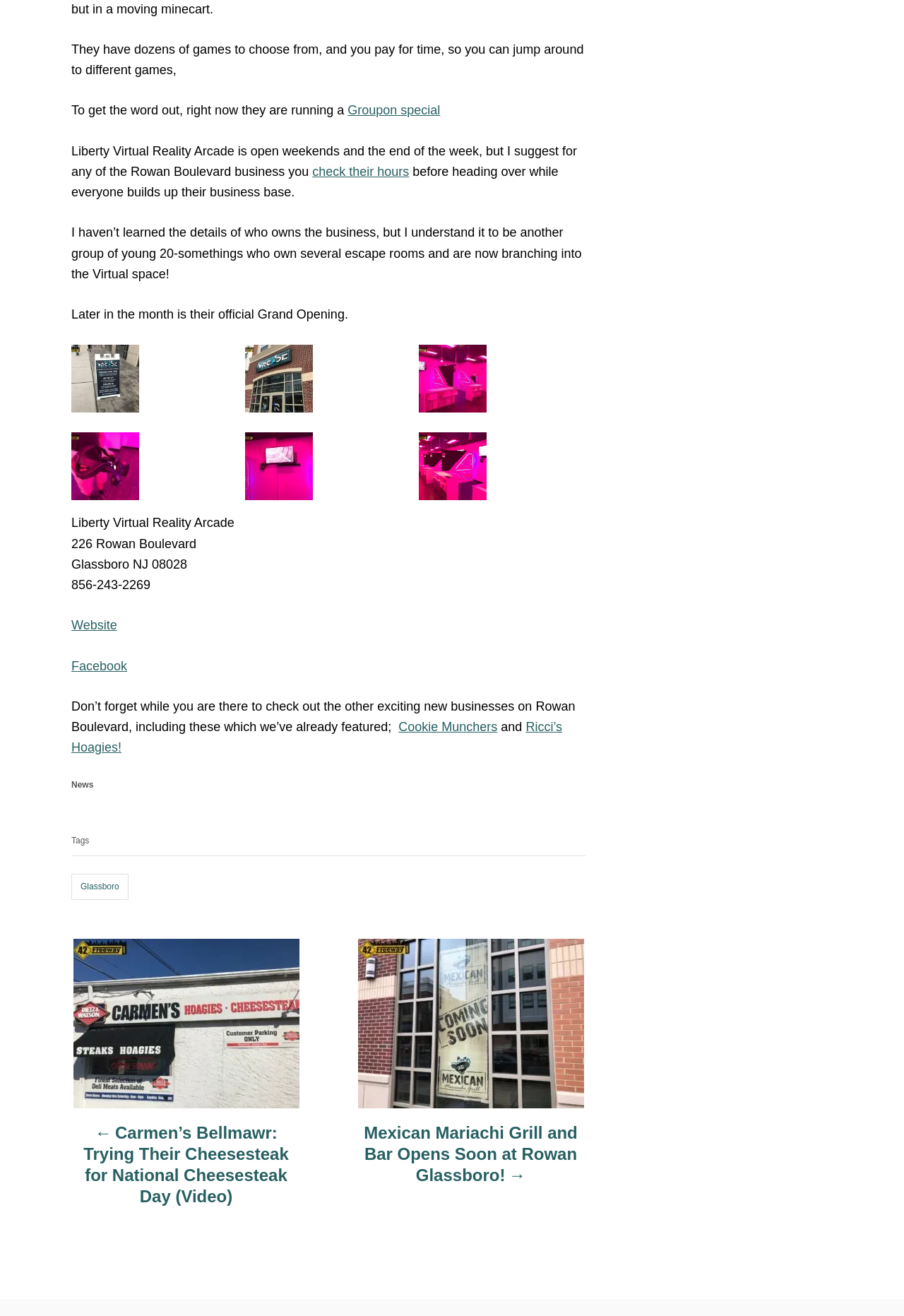Respond concisely with one word or phrase to the following query:
What is the address of the arcade?

226 Rowan Boulevard, Glassboro NJ 08028